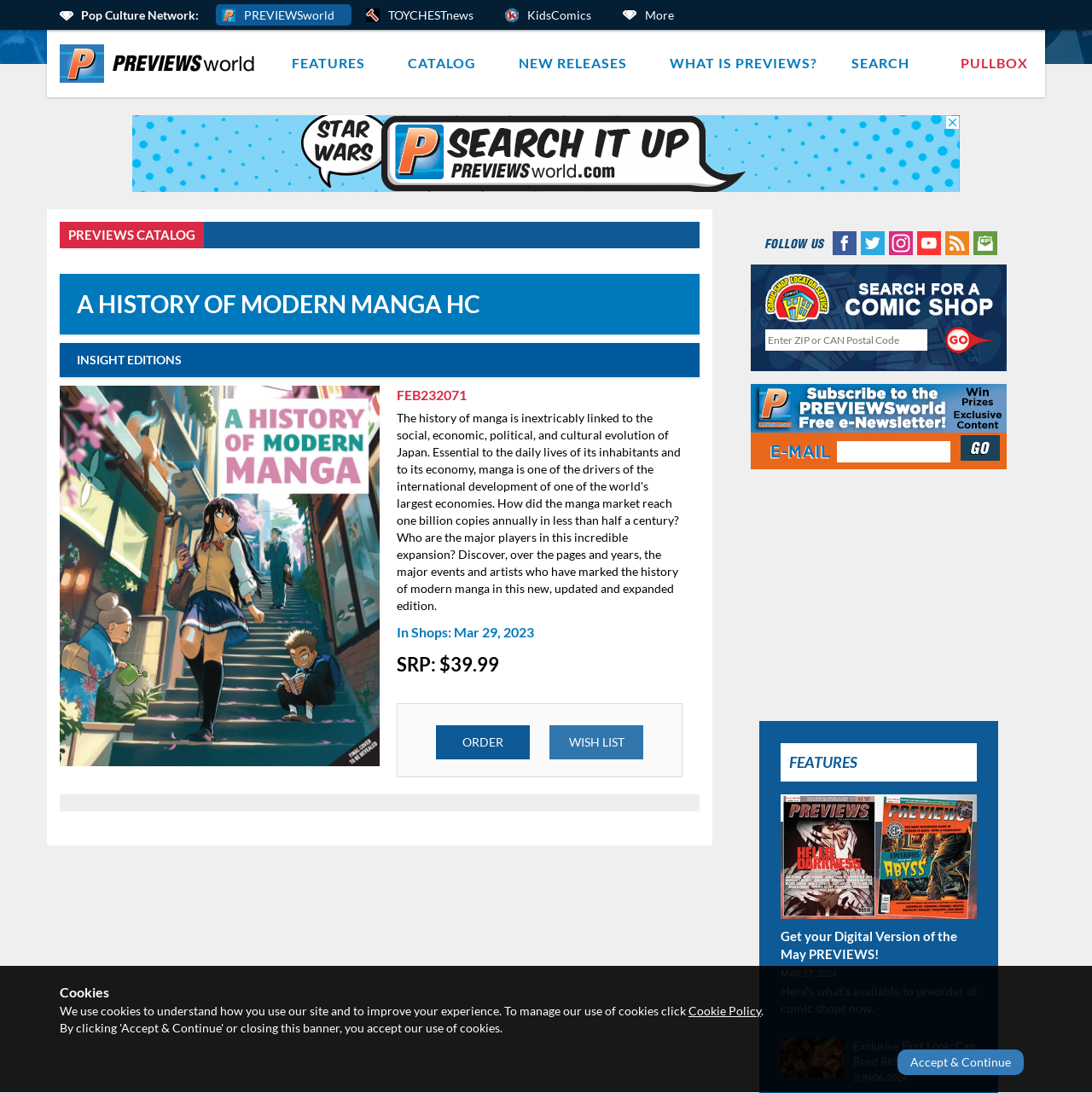Write an elaborate caption that captures the essence of the webpage.

This webpage is about PREVIEWSworld, a platform that provides news, previews, and release dates for comic books, graphic novels, and pop-culture merchandise. At the top, there is a navigation menu with several options, including "FEATURES", "CATALOG", "NEW RELEASES", "WHAT IS PREVIEWS?", "SEARCH", and "PULLBOX". Below the menu, there is a banner with links to other websites, including TOYCHESTnews and KidsComics.

The main content of the page is focused on a specific product, "A HISTORY OF MODERN MANGA HC", with a heading and a brief description. There is an image of the product, along with its price and release date. Users can order the product or add it to their wishlist.

On the right side of the page, there are social media links, including Facebook, Twitter, Instagram, YouTube, and RSS Feed. There is also a section for email newsletters and a comic shop locator.

Further down the page, there are several articles and news items, including exclusive first looks and previews of upcoming releases. Each article has a title, a brief summary, and an image.

At the bottom of the page, there is a notice about cookies and a link to the cookie policy. There is also a button to accept and continue using the website.